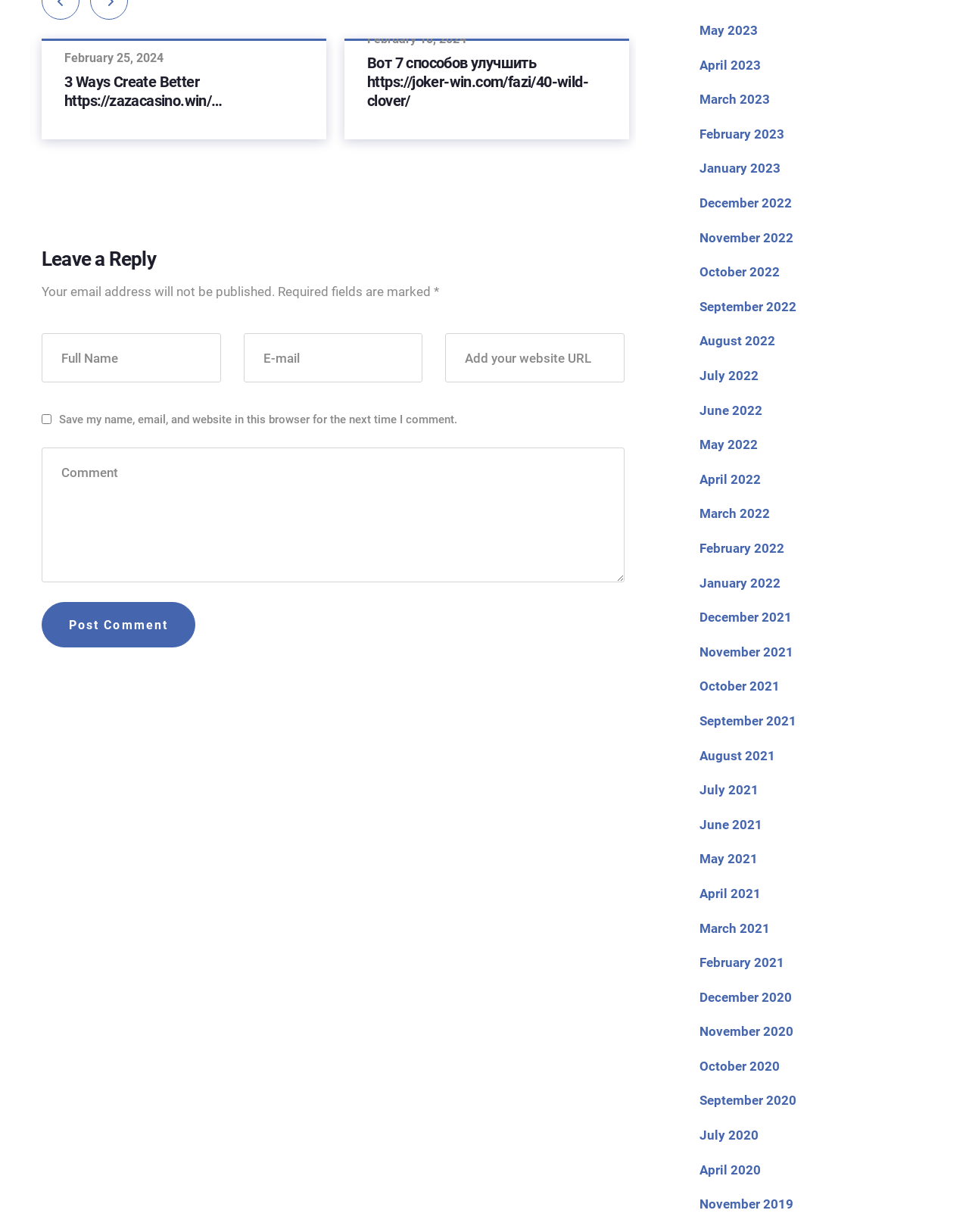Answer the question in a single word or phrase:
What are the links on the right side of the webpage?

Archive links